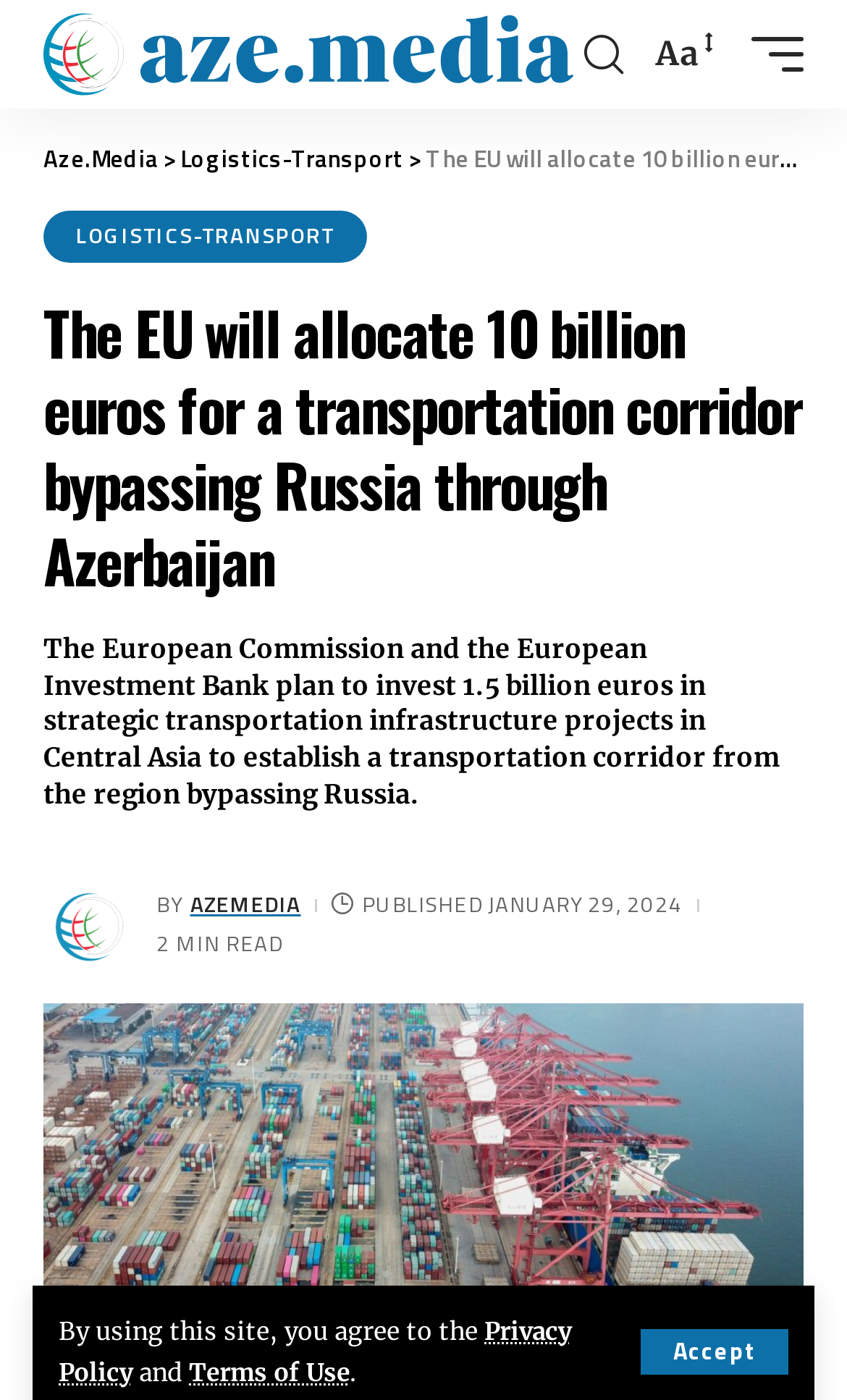Generate a comprehensive caption for the webpage you are viewing.

The webpage appears to be a news article page. At the top left corner, there is a logo of "Aze.Media" in the form of an image. Below the logo, there is a horizontal navigation menu with links to "Logistics-Transport" and "Aze.Media". 

On the top right side, there are three links: "search", "Font Resizer Aa", and "mobile trigger". 

The main content of the page is divided into two sections. The first section is a heading that reads "The EU will allocate 10 billion euros for a transportation corridor bypassing Russia through Azerbaijan". The second section is a longer heading that provides more details about the European Commission and the European Investment Bank's plan to invest in strategic transportation infrastructure projects in Central Asia.

Below the headings, there is a section with the article's metadata, including the author "AZEMEDIA", the publication date "JANUARY 29, 2024", and the estimated reading time "2 MIN READ".

At the bottom of the page, there is a footer section with links to "Privacy Policy", "Terms of Use", and an "Accept" button.